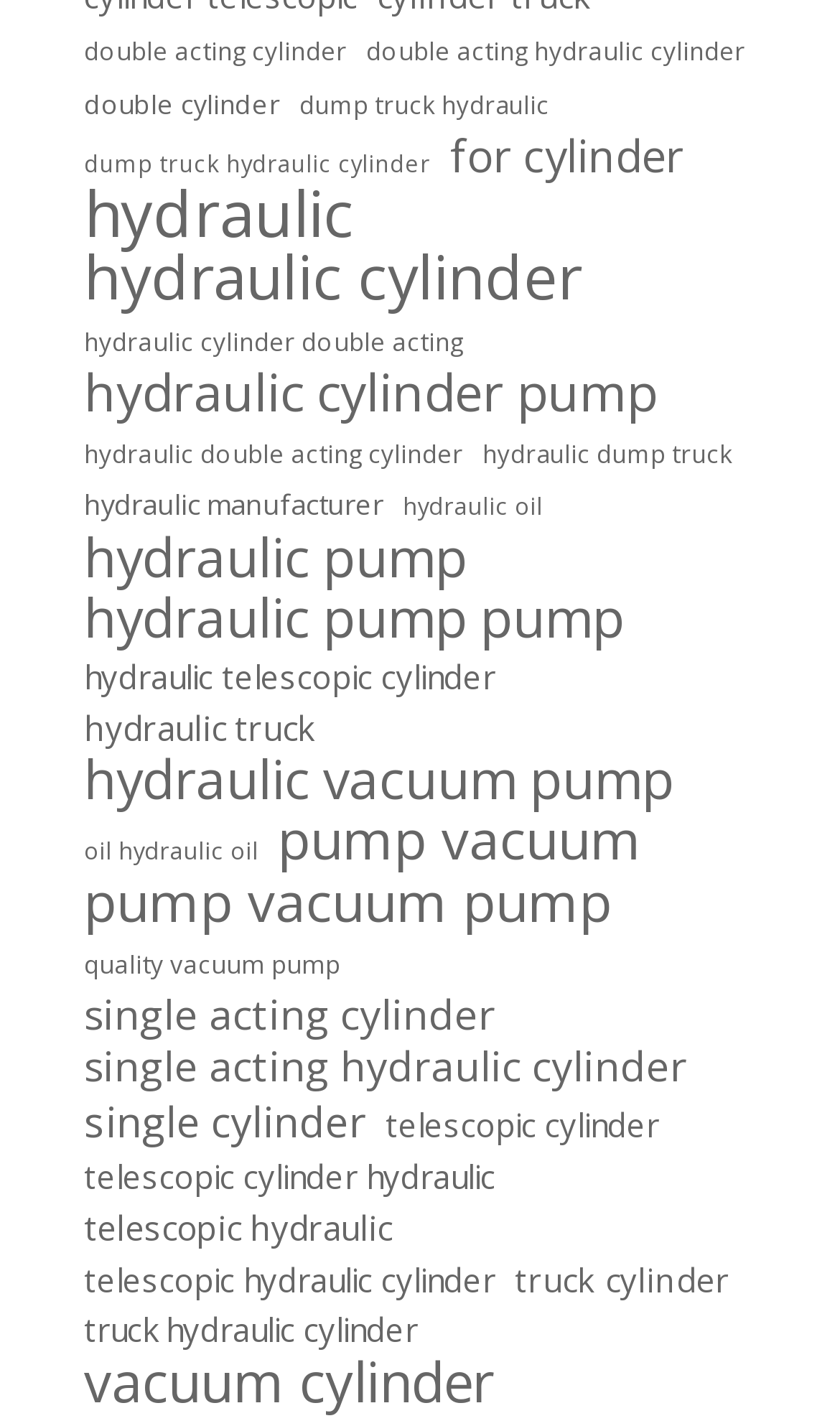Determine the bounding box coordinates of the UI element described below. Use the format (top-left x, top-left y, bottom-right x, bottom-right y) with floating point numbers between 0 and 1: telescopic cylinder hydraulic

[0.1, 0.808, 0.59, 0.844]